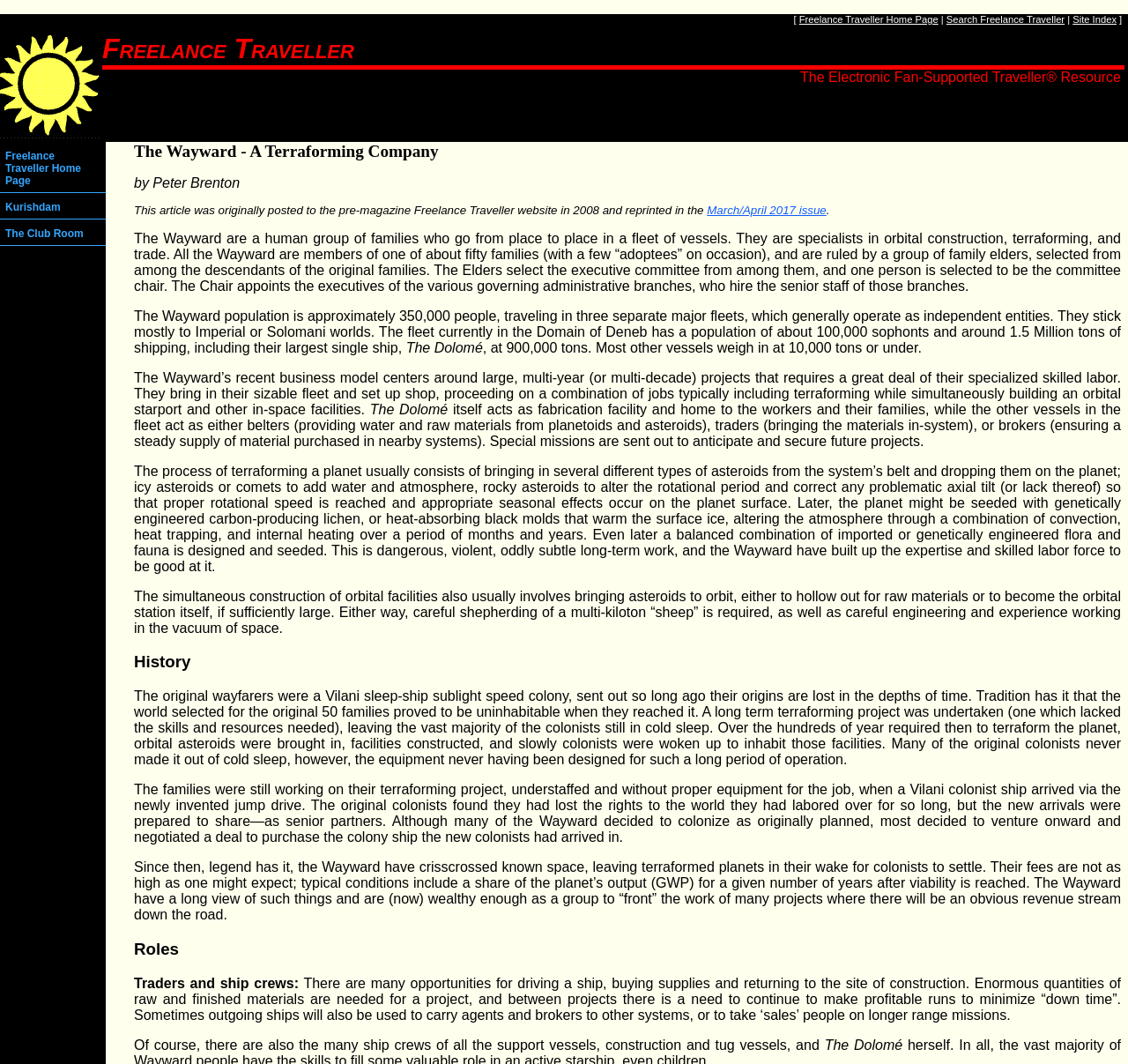What is the name of the terraforming company?
Using the image provided, answer with just one word or phrase.

The Wayward